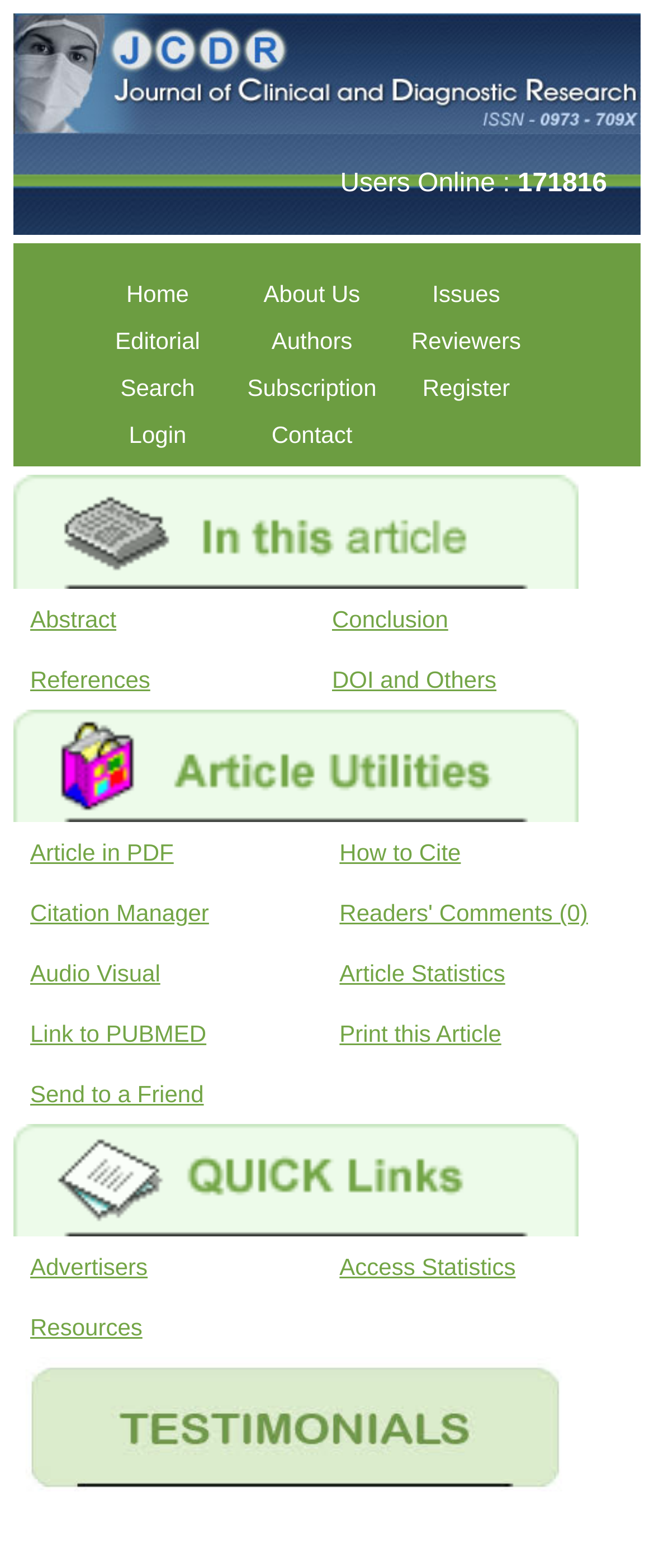Given the description of the UI element: "Readers' Comments (0)", predict the bounding box coordinates in the form of [left, top, right, bottom], with each value being a float between 0 and 1.

[0.493, 0.563, 0.955, 0.601]